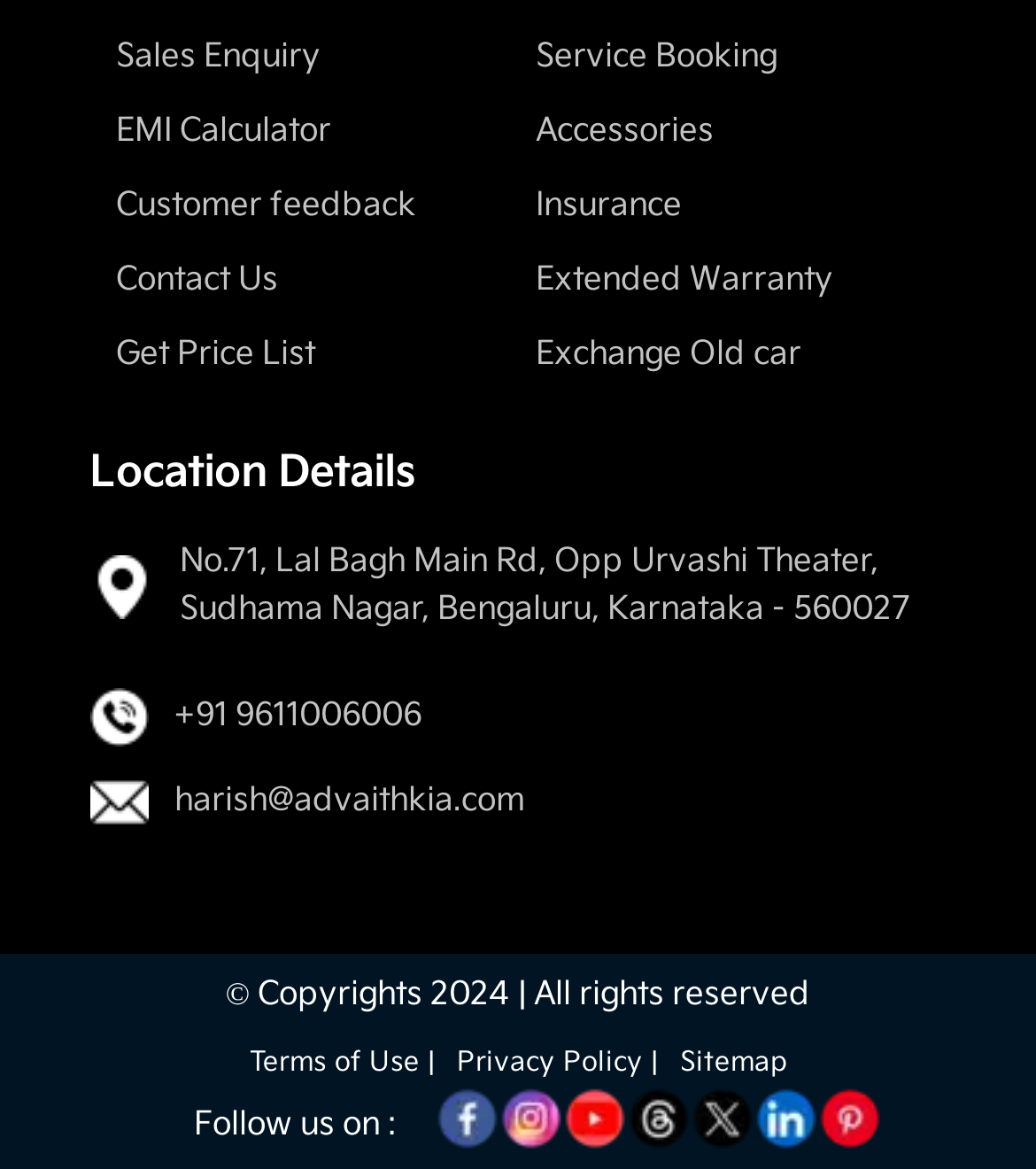What are the social media platforms to follow?
Answer the question using a single word or phrase, according to the image.

Facebook, Twitter, Instagram, LinkedIn, YouTube